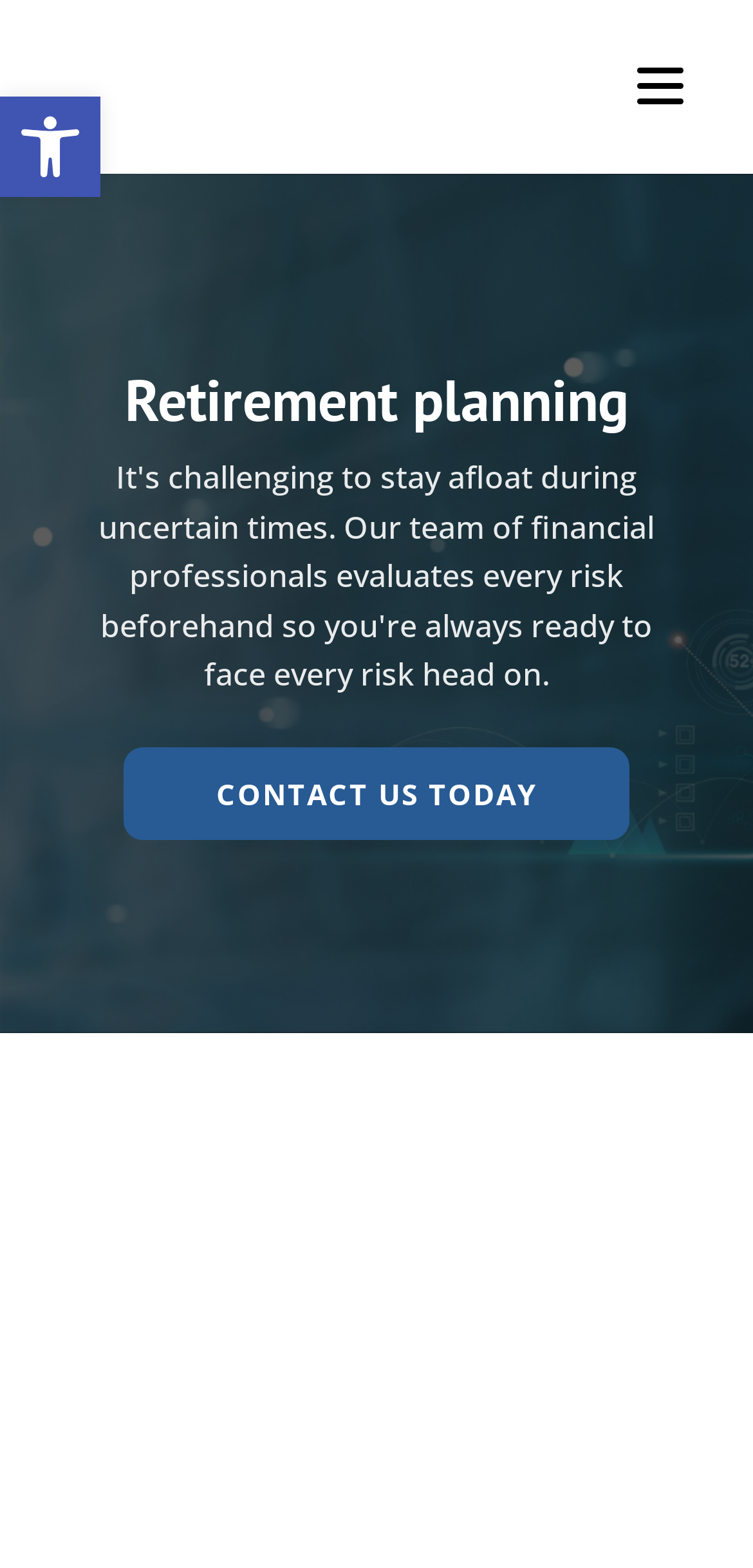Based on the provided description, "Open toolbar Accessibility Tools", find the bounding box of the corresponding UI element in the screenshot.

[0.0, 0.062, 0.133, 0.126]